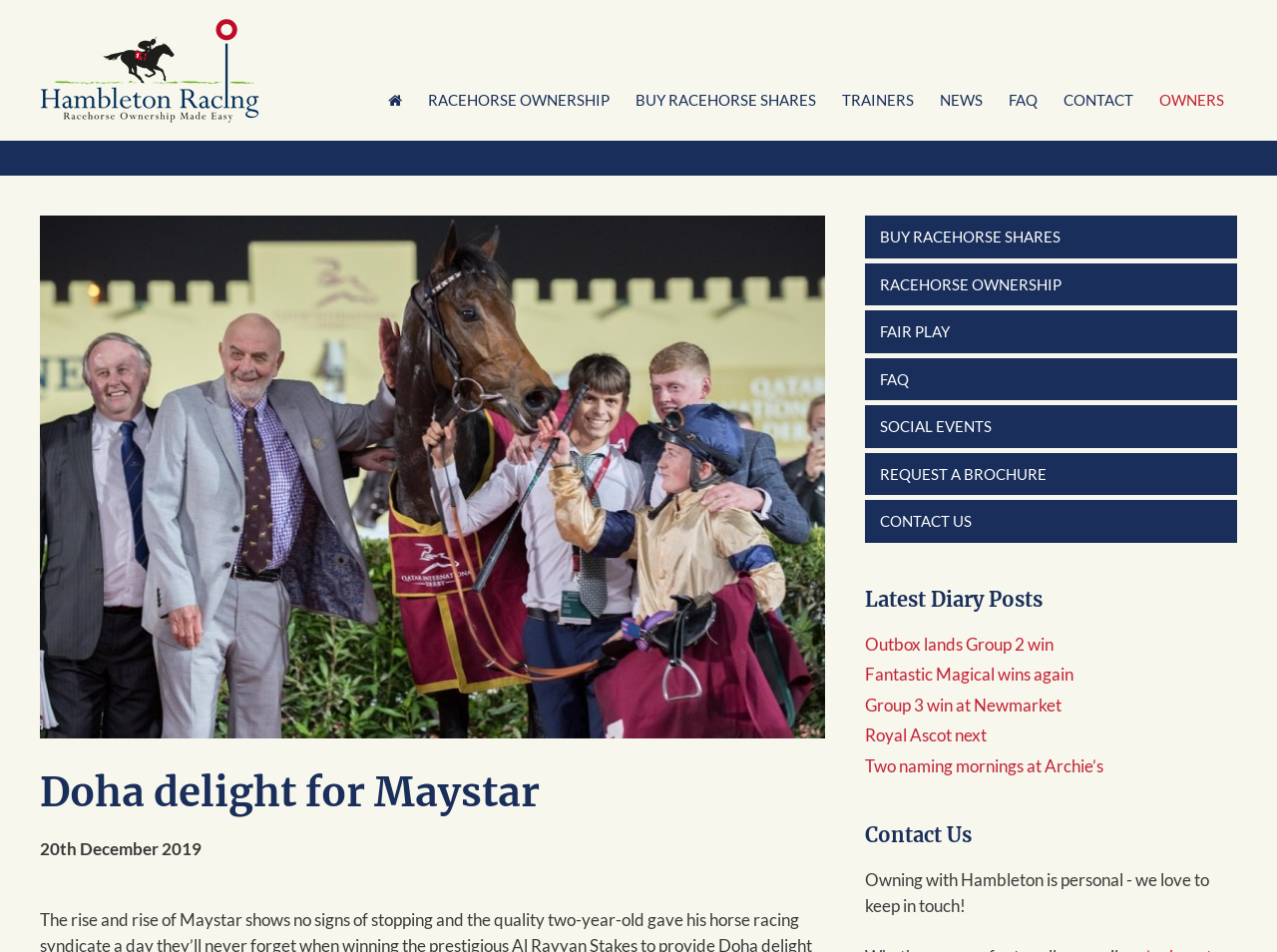Determine the bounding box coordinates of the region that needs to be clicked to achieve the task: "Click Hambleton Racing".

[0.031, 0.061, 0.203, 0.083]